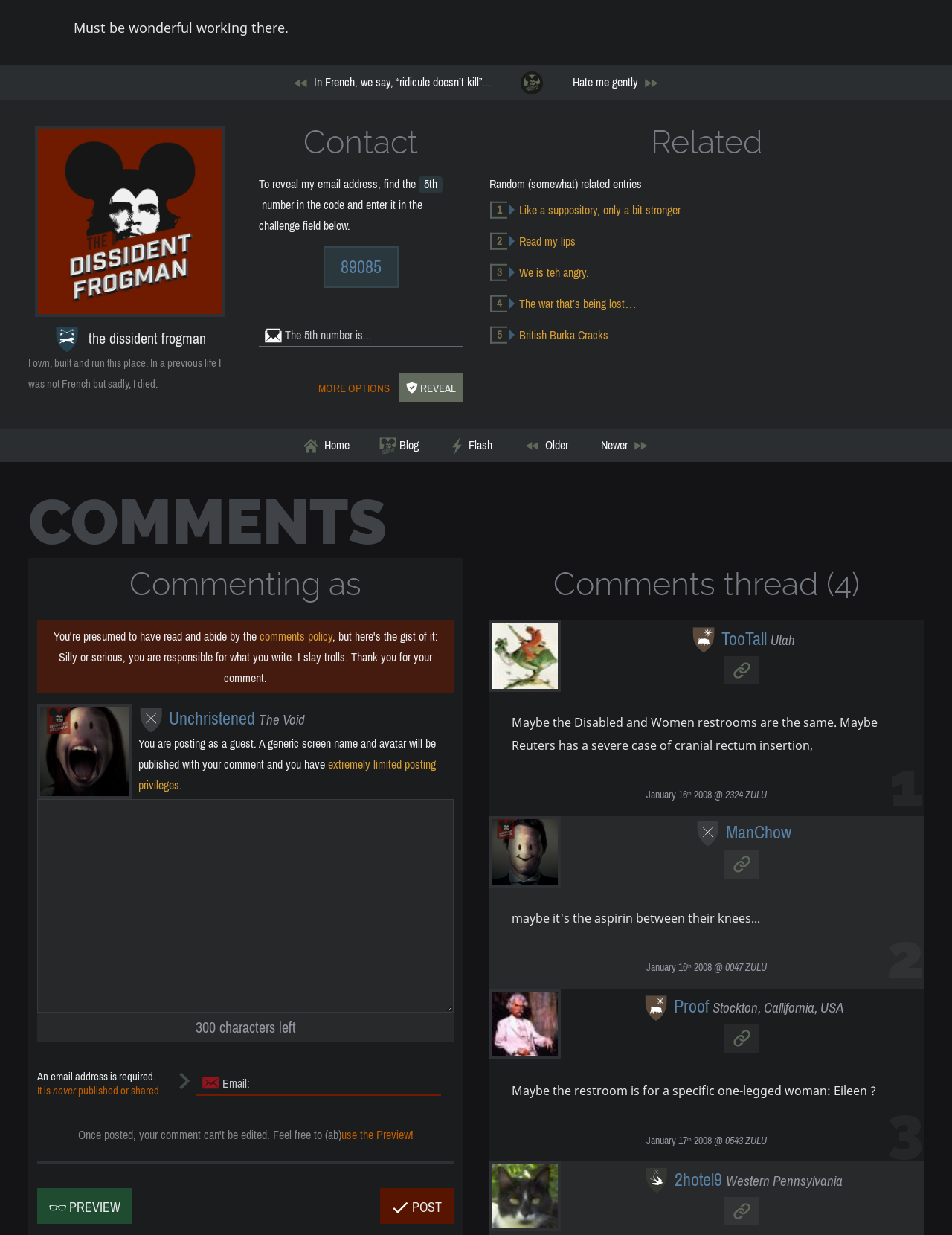Locate the bounding box coordinates of the element's region that should be clicked to carry out the following instruction: "Click the 'REVEAL' button". The coordinates need to be four float numbers between 0 and 1, i.e., [left, top, right, bottom].

[0.419, 0.302, 0.486, 0.325]